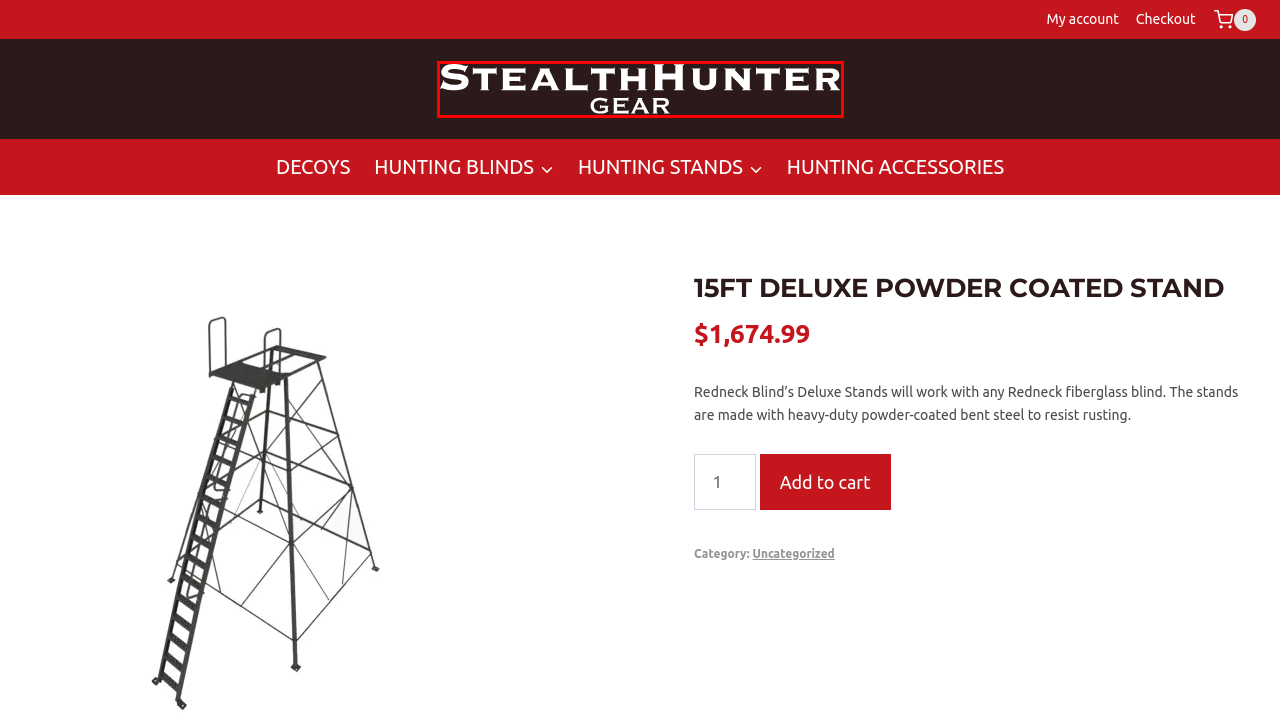You are looking at a screenshot of a webpage with a red bounding box around an element. Determine the best matching webpage description for the new webpage resulting from clicking the element in the red bounding box. Here are the descriptions:
A. Hunting Accessories Archives - StealthHunter Gear
B. Oikos Designs - Oikos Designs
C. My account - StealthHunter Gear
D. Decoys Archives - StealthHunter Gear
E. Uncategorized Archives - StealthHunter Gear
F. Cart - StealthHunter Gear
G. Hunting Blinds Archives - StealthHunter Gear
H. StealthHunter - StealthHunter Gear

H